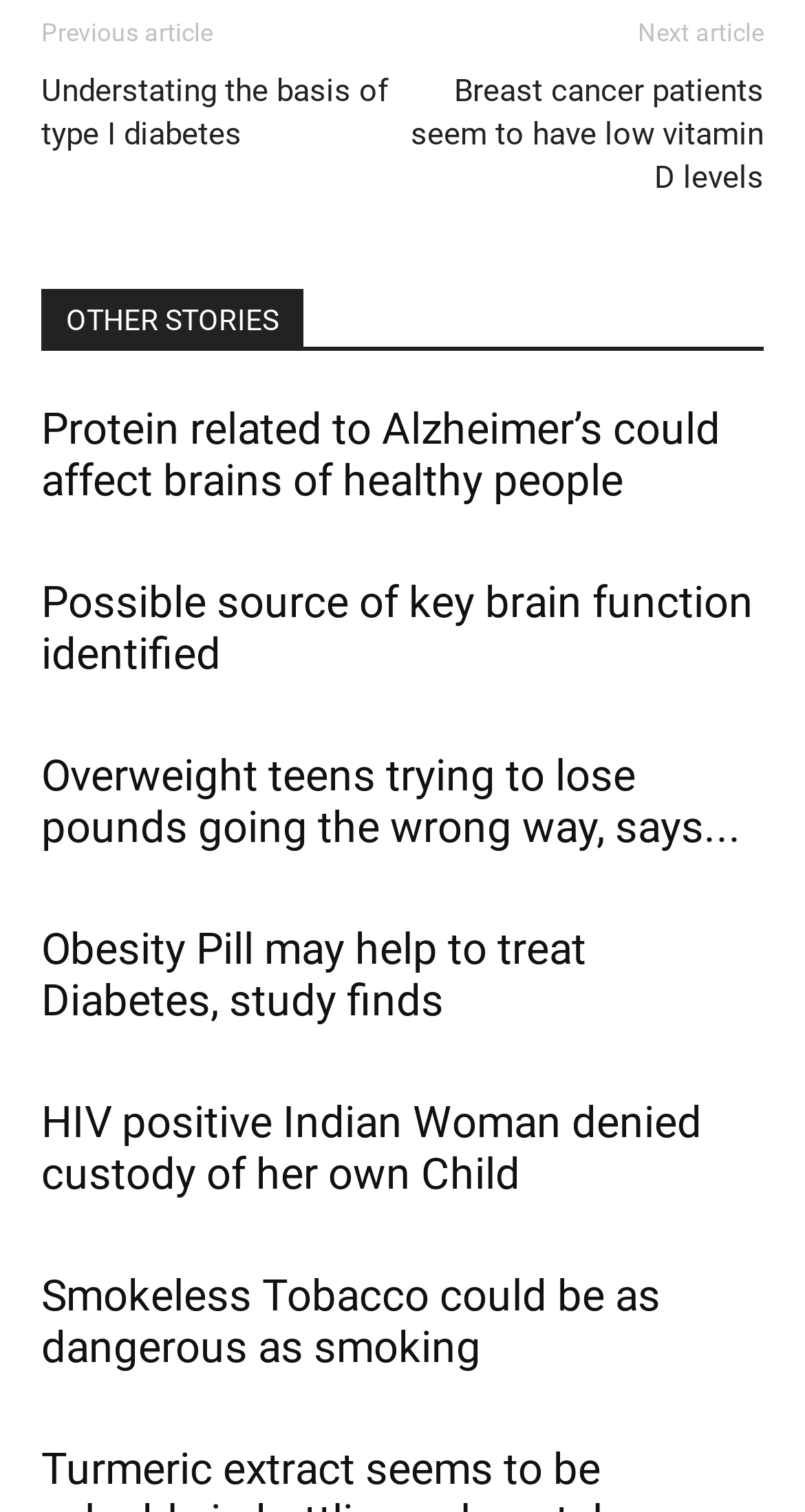Answer the following inquiry with a single word or phrase:
What can be done with the 'Previous article' button?

Go to previous article